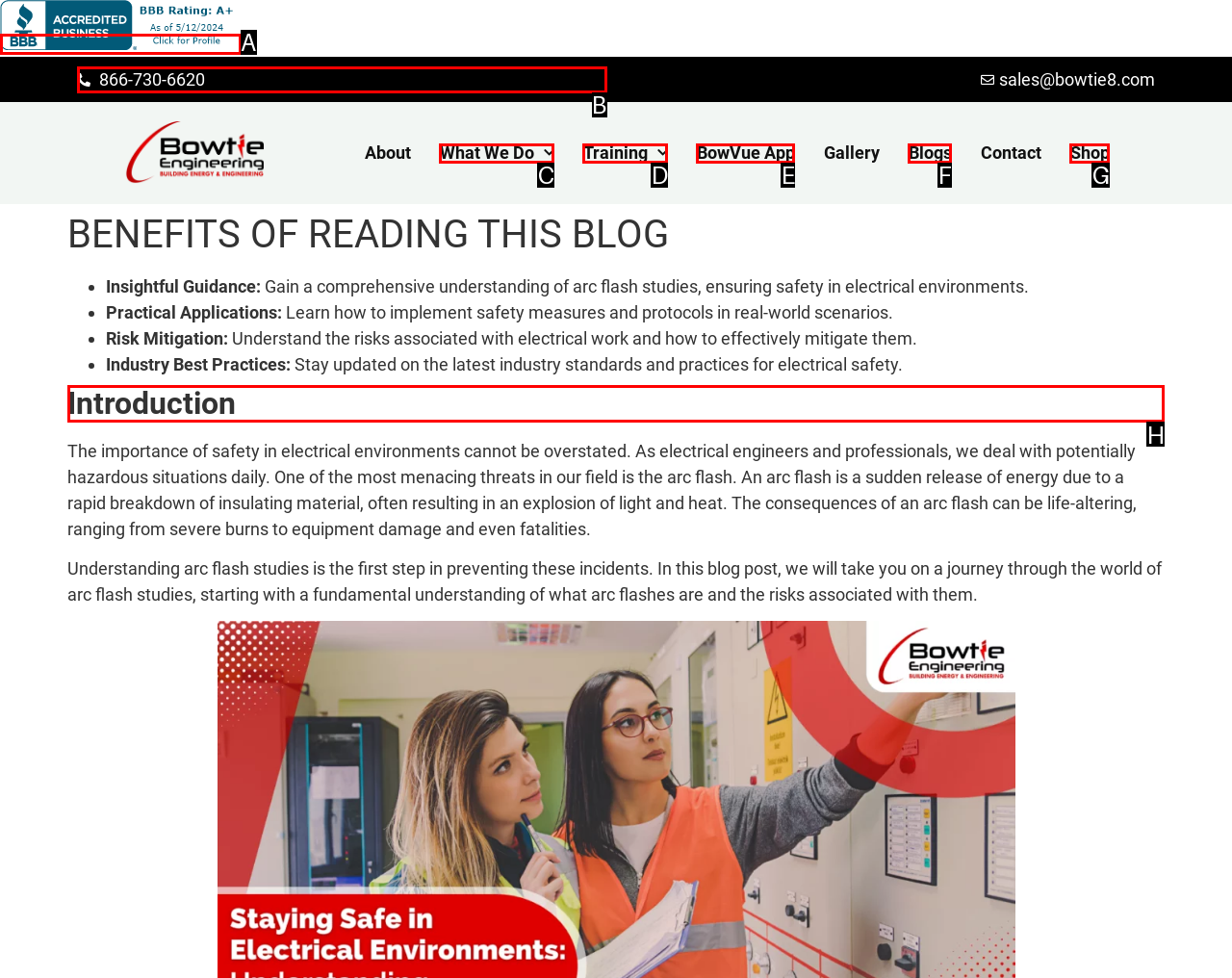Identify the HTML element to click to execute this task: Read the blog post about arc flash studies Respond with the letter corresponding to the proper option.

H